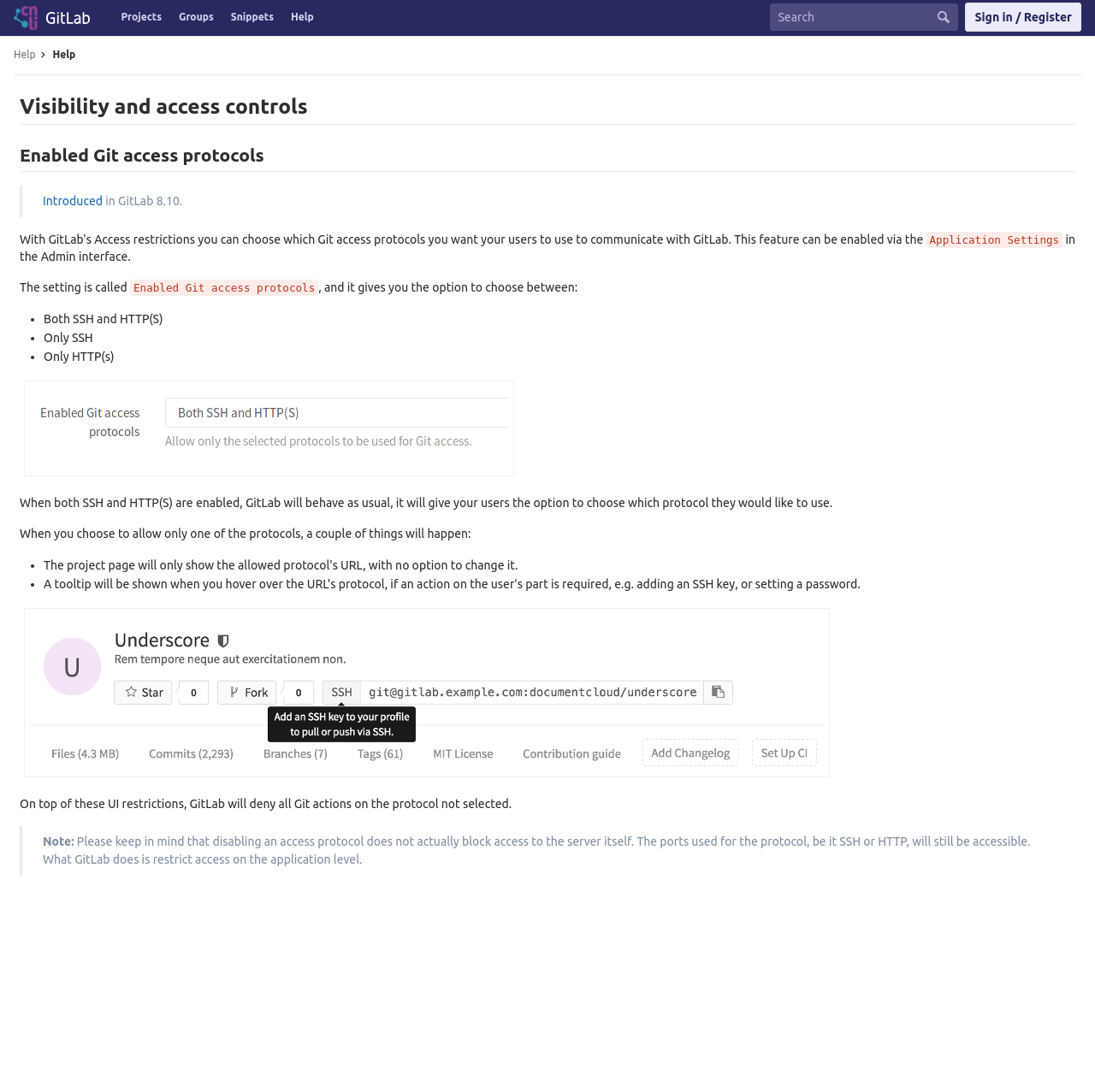What is the effect of disabling an access protocol?
Provide a fully detailed and comprehensive answer to the question.

The question asks about the effect of disabling an access protocol. By reading the text, I found that disabling an access protocol does not block access to the server itself, but rather GitLab restricts access on the application level.